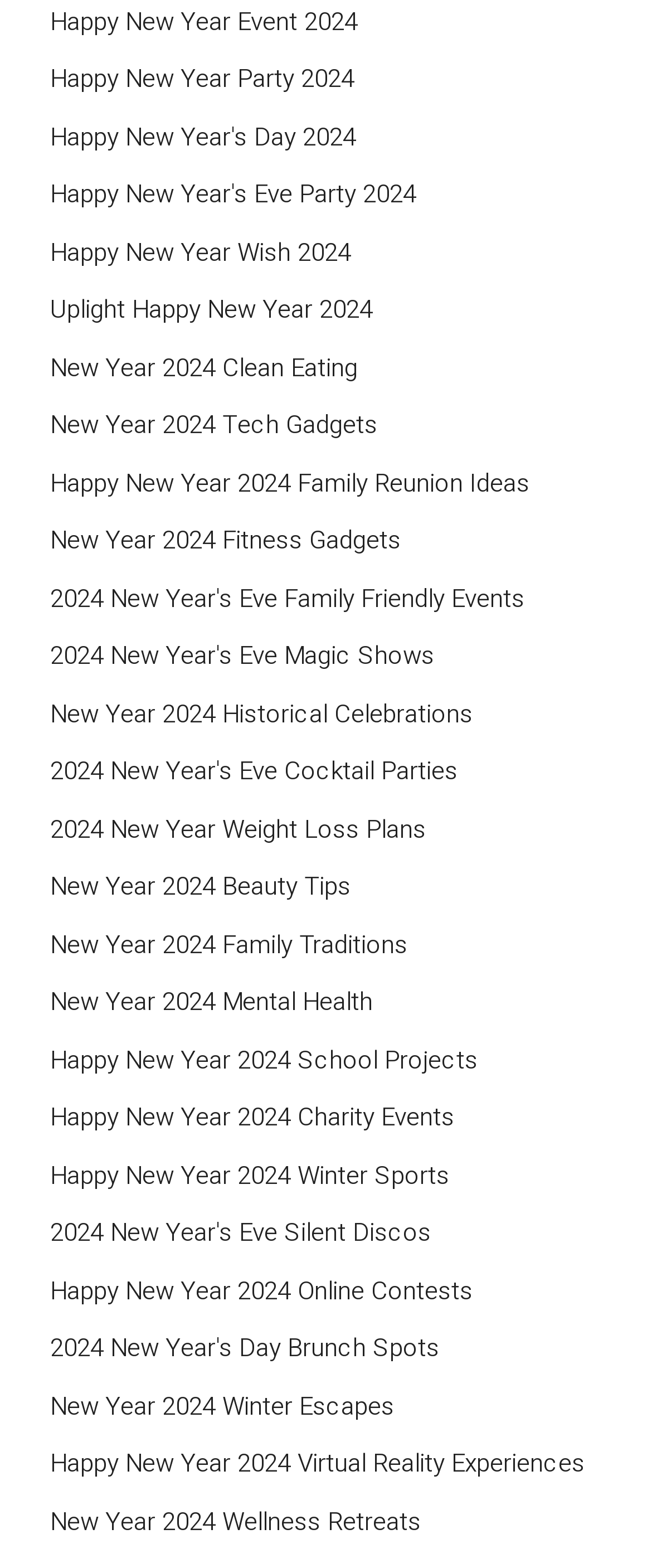Determine the bounding box coordinates for the area you should click to complete the following instruction: "Discover 2024 New Year's Eve Family Friendly Events".

[0.077, 0.37, 0.805, 0.393]